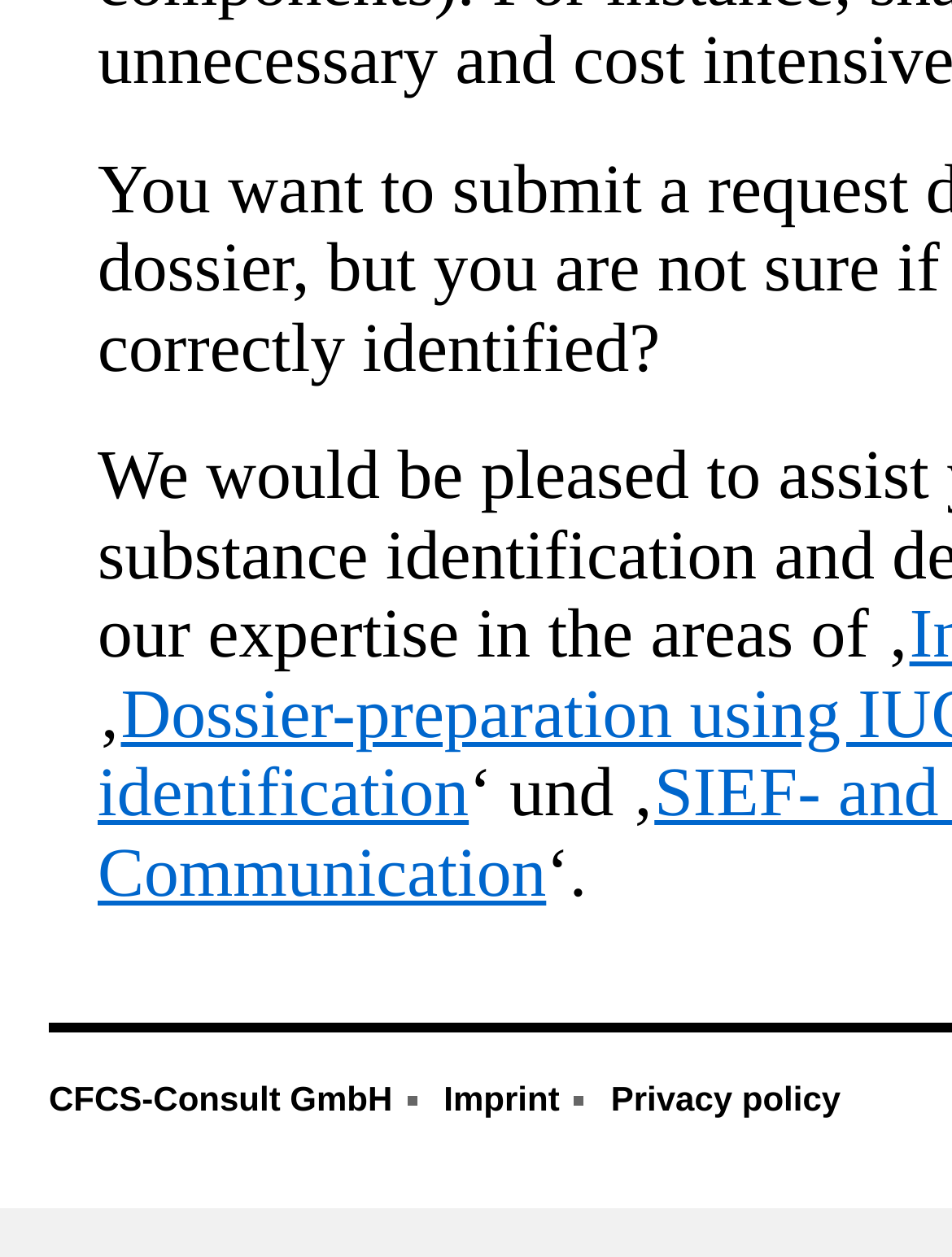Provide a single word or phrase answer to the question: 
What symbol is used to separate the links at the bottom?

■